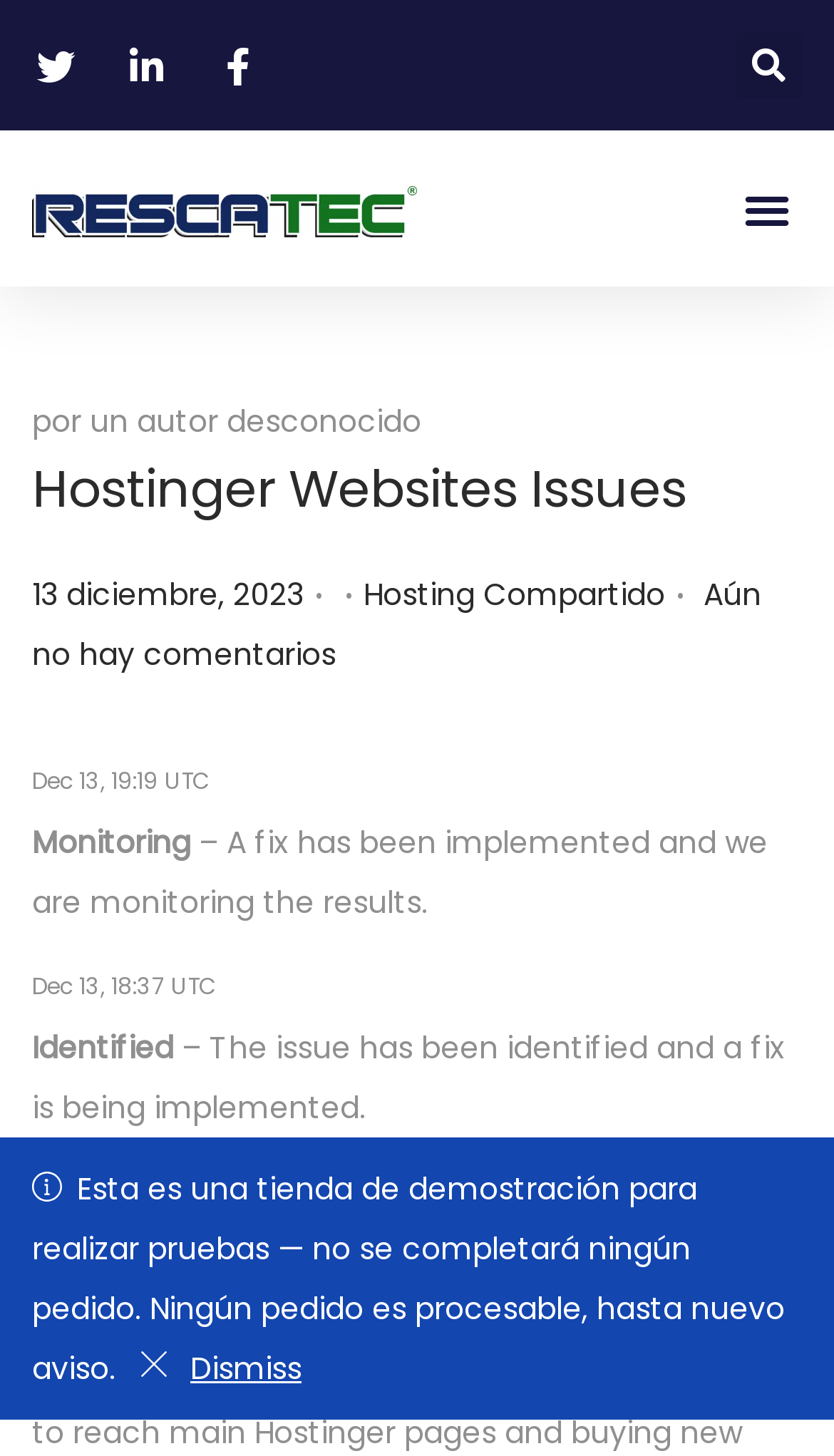Please identify the bounding box coordinates of the element's region that needs to be clicked to fulfill the following instruction: "Toggle the menu". The bounding box coordinates should consist of four float numbers between 0 and 1, i.e., [left, top, right, bottom].

[0.877, 0.119, 0.962, 0.167]